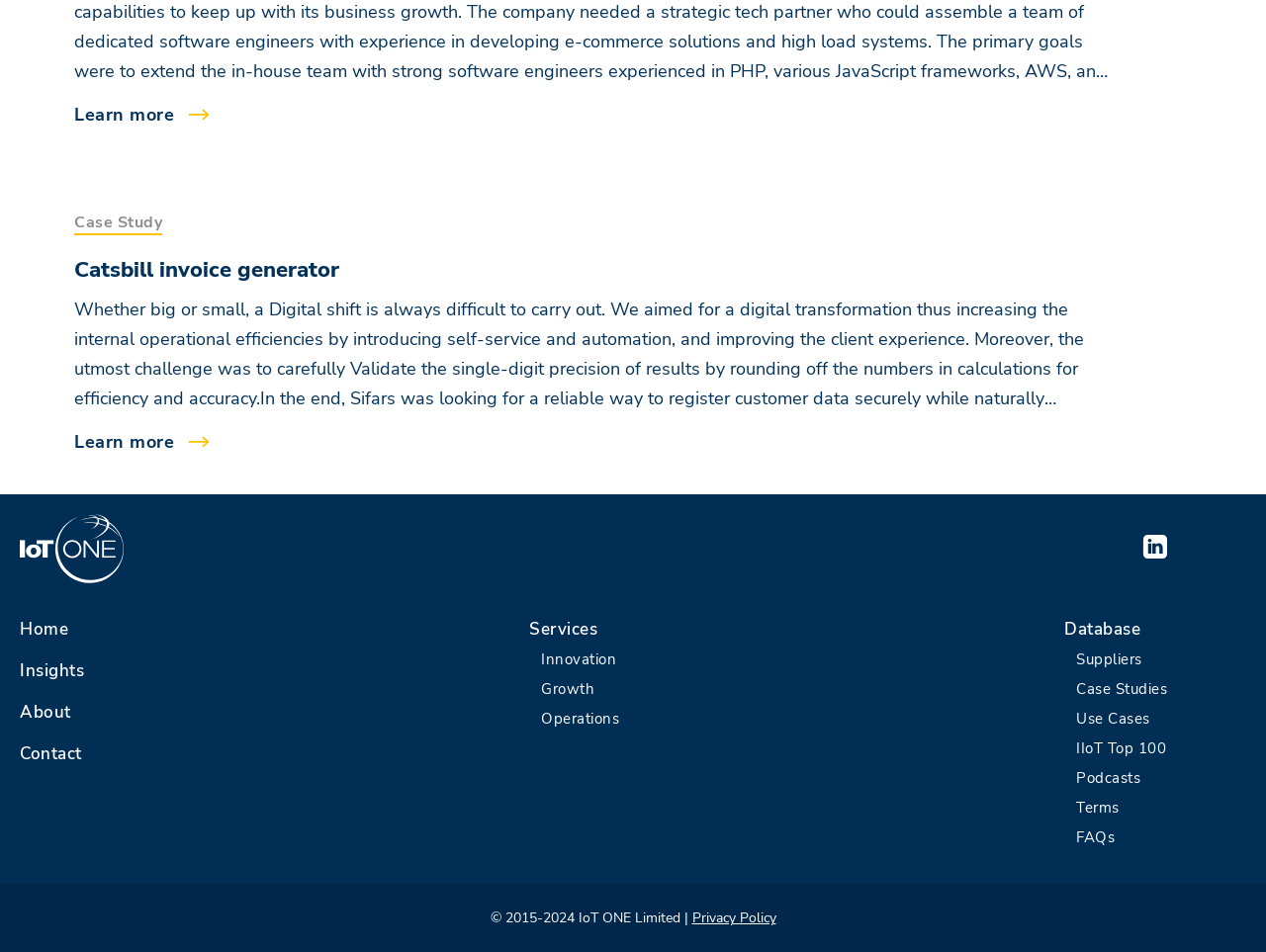What is the first link on the webpage?
From the screenshot, supply a one-word or short-phrase answer.

Learn more Q